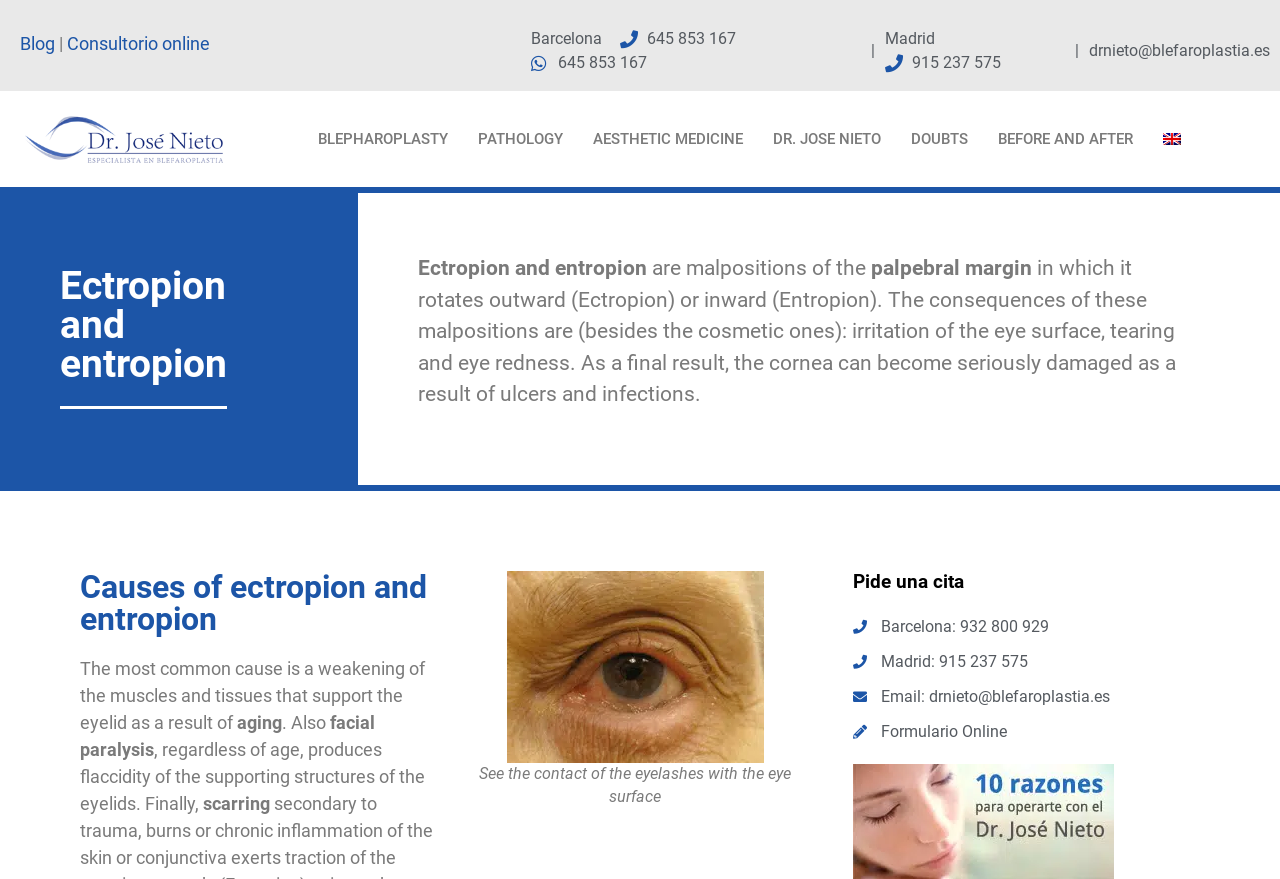Determine the bounding box coordinates of the element's region needed to click to follow the instruction: "Click on the 'DR. JOSE NIETO' link". Provide these coordinates as four float numbers between 0 and 1, formatted as [left, top, right, bottom].

[0.592, 0.124, 0.7, 0.193]